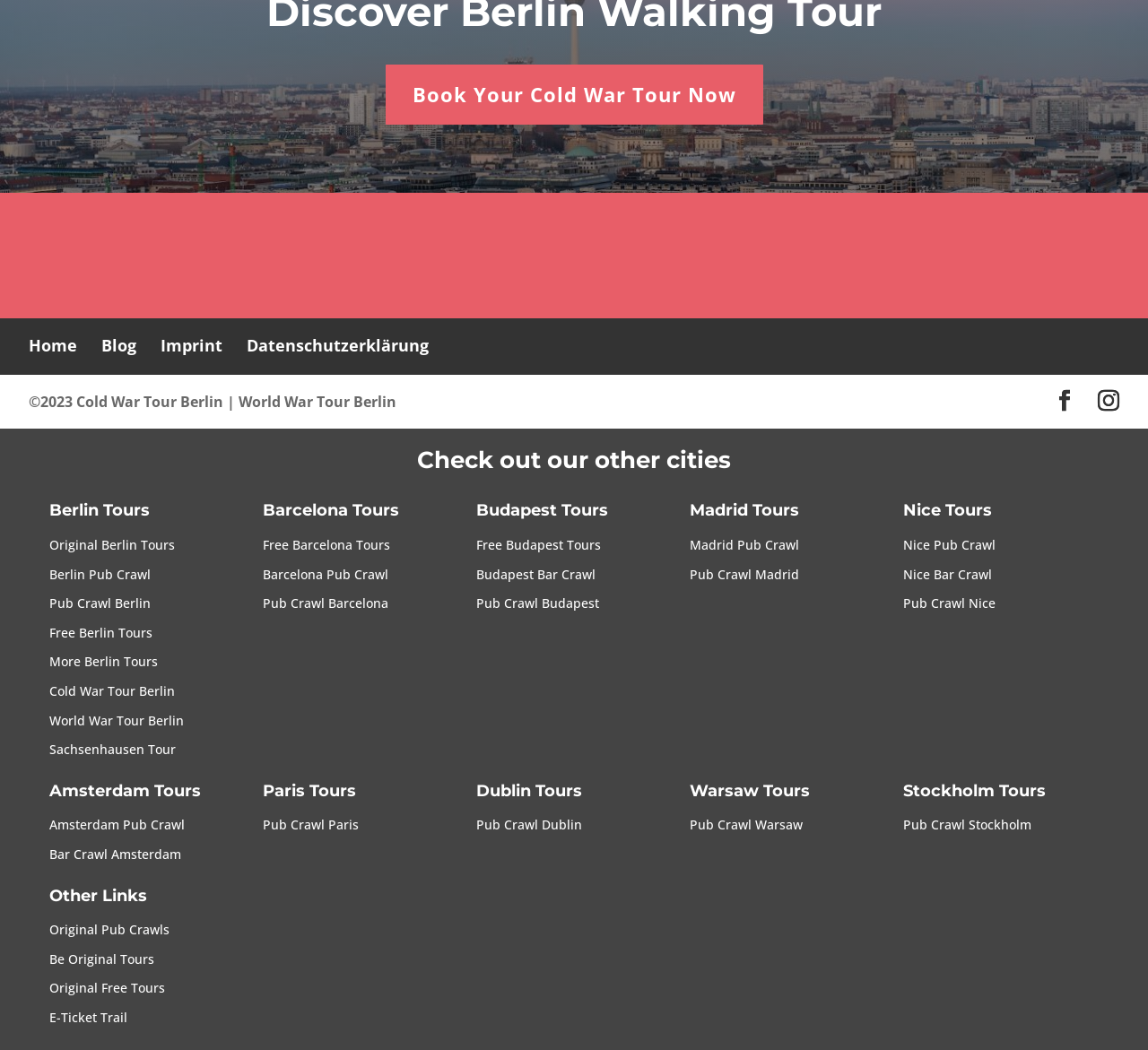Show me the bounding box coordinates of the clickable region to achieve the task as per the instruction: "Go to the home page".

[0.025, 0.319, 0.067, 0.339]